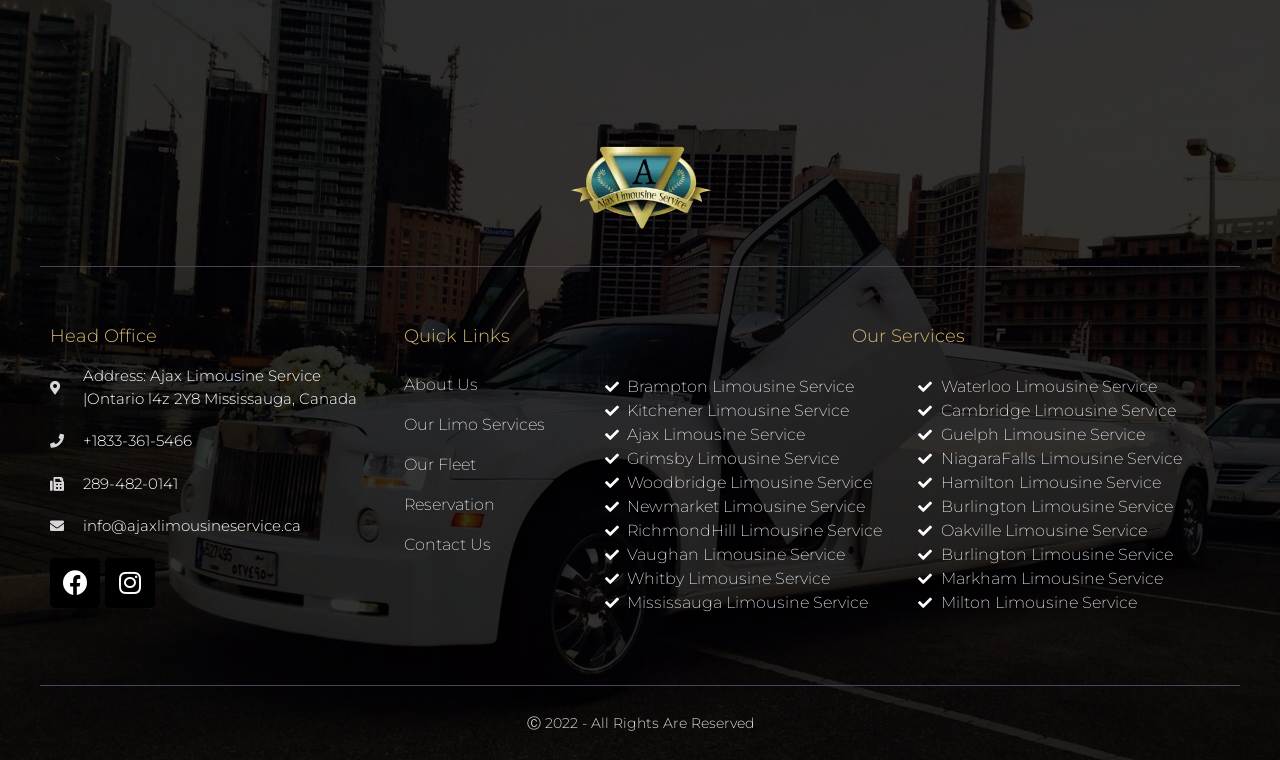Provide a short answer to the following question with just one word or phrase: What year is the copyright for?

2022